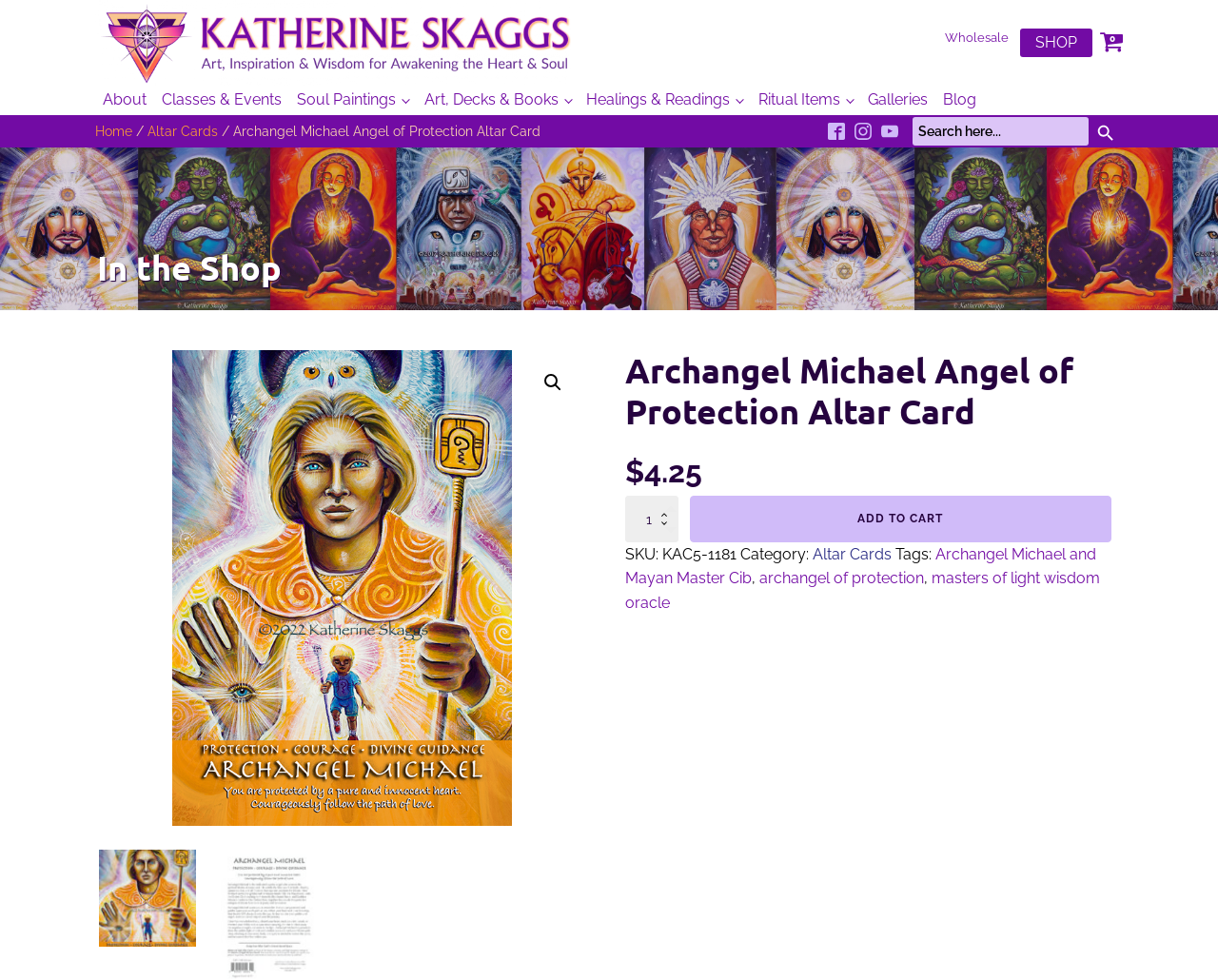Locate the bounding box coordinates of the element that should be clicked to execute the following instruction: "Subscribe to the newsletter".

[0.312, 0.716, 0.688, 0.761]